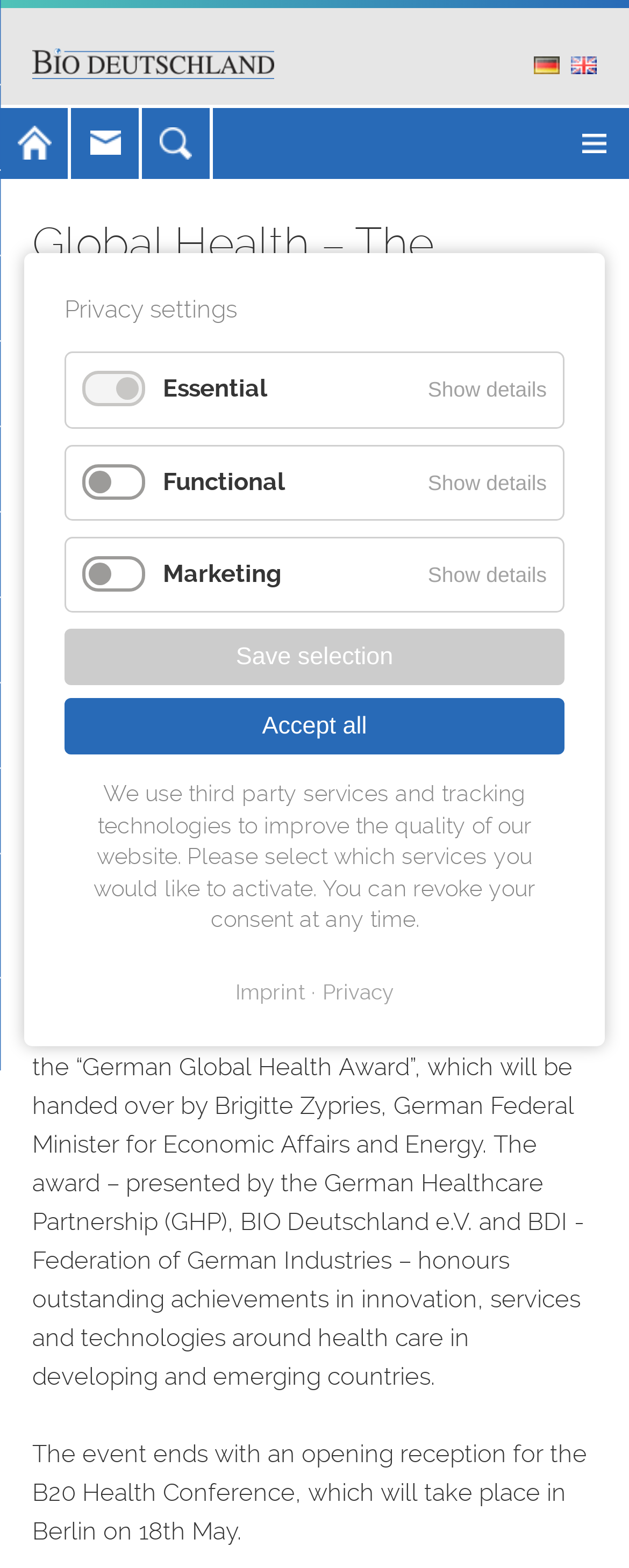Find the bounding box coordinates of the element's region that should be clicked in order to follow the given instruction: "View the event details on 2017-05-17". The coordinates should consist of four float numbers between 0 and 1, i.e., [left, top, right, bottom].

[0.051, 0.276, 0.238, 0.295]